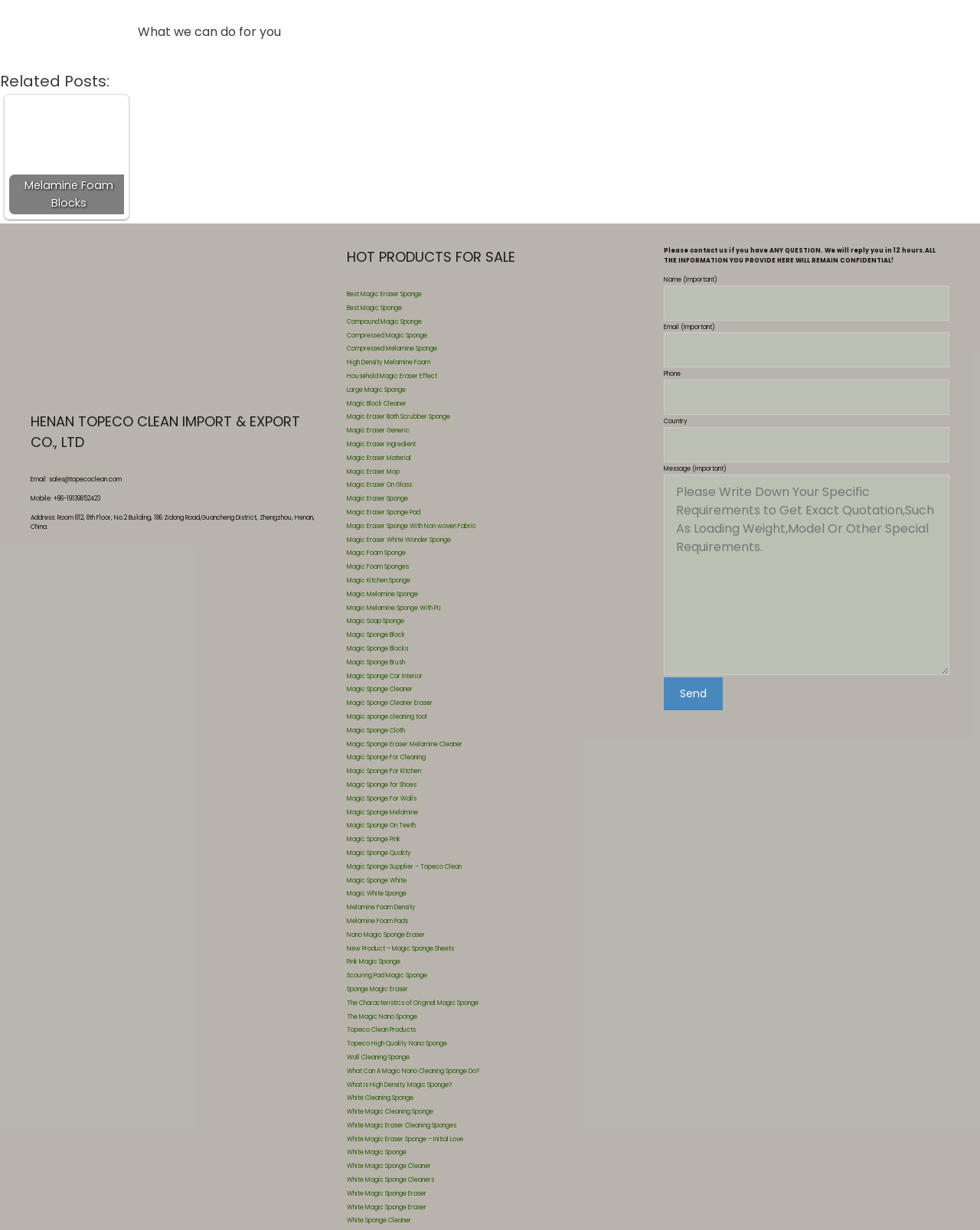Determine the bounding box coordinates of the clickable element to achieve the following action: 'Learn about 'High Density Melamine Foam''. Provide the coordinates as four float values between 0 and 1, formatted as [left, top, right, bottom].

[0.354, 0.291, 0.439, 0.298]